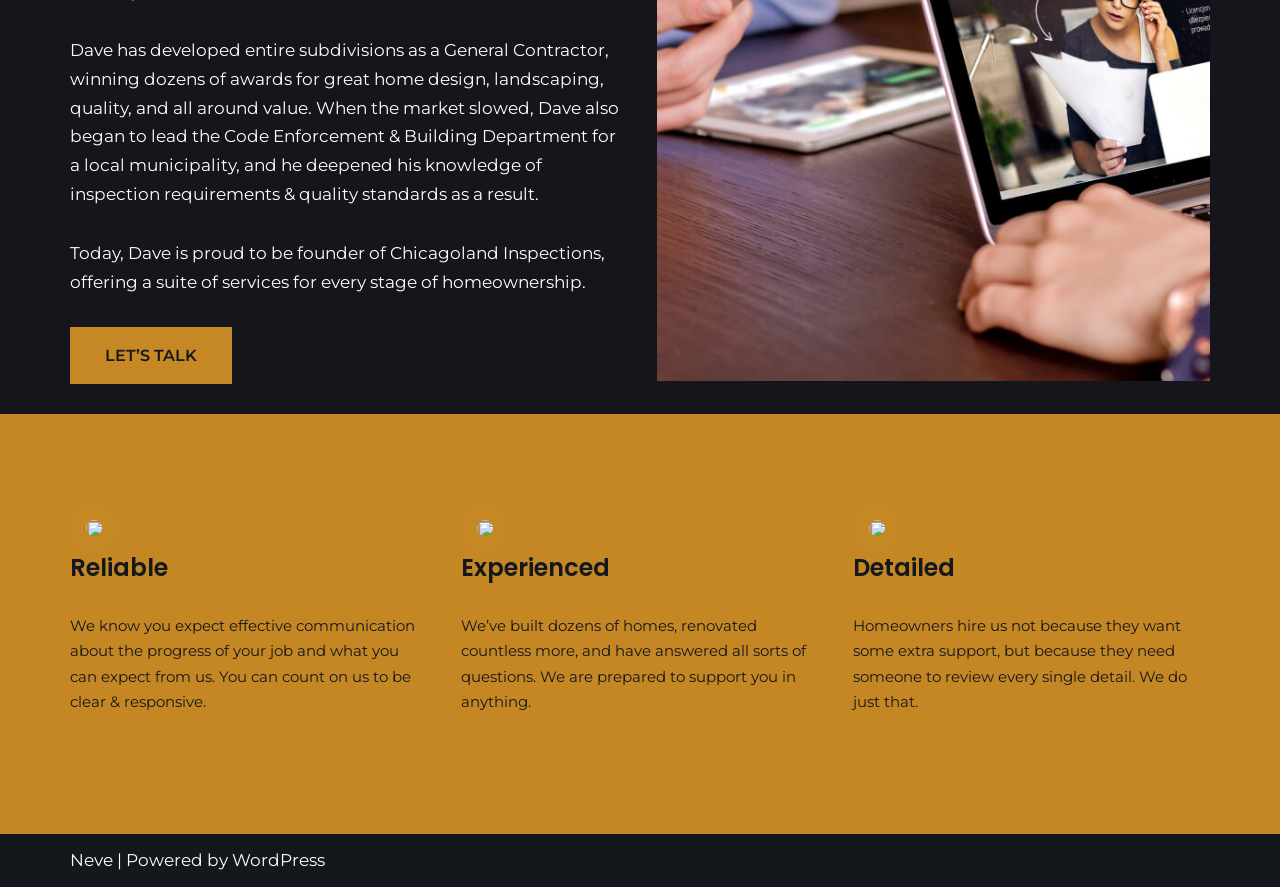Using the provided description: "LET’S TALK", find the bounding box coordinates of the corresponding UI element. The output should be four float numbers between 0 and 1, in the format [left, top, right, bottom].

[0.055, 0.368, 0.181, 0.433]